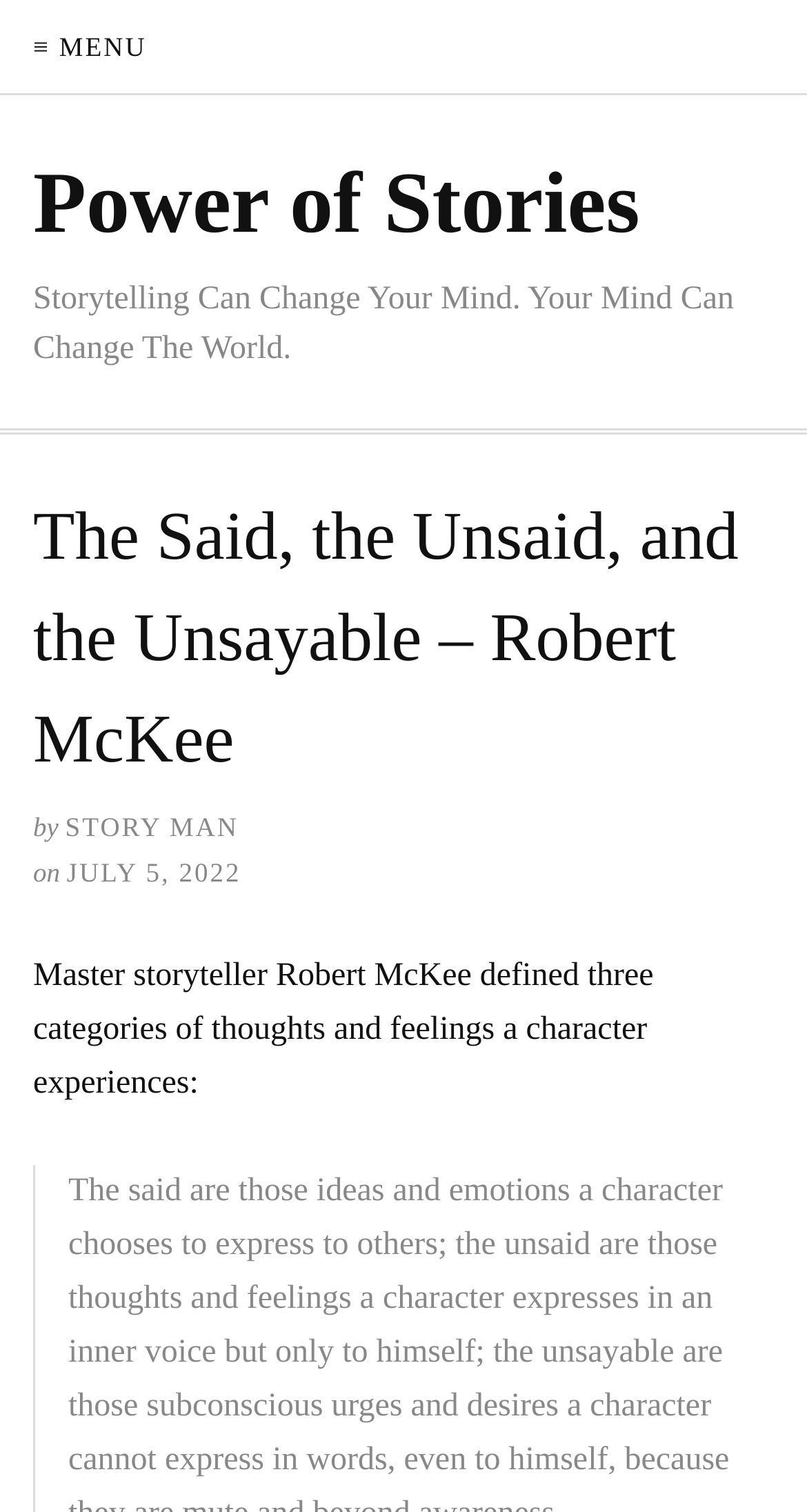What is the date of the article?
Using the image, elaborate on the answer with as much detail as possible.

I found the answer by looking at the text '2022-07-05' which is located near the author's name 'STORY MAN'.